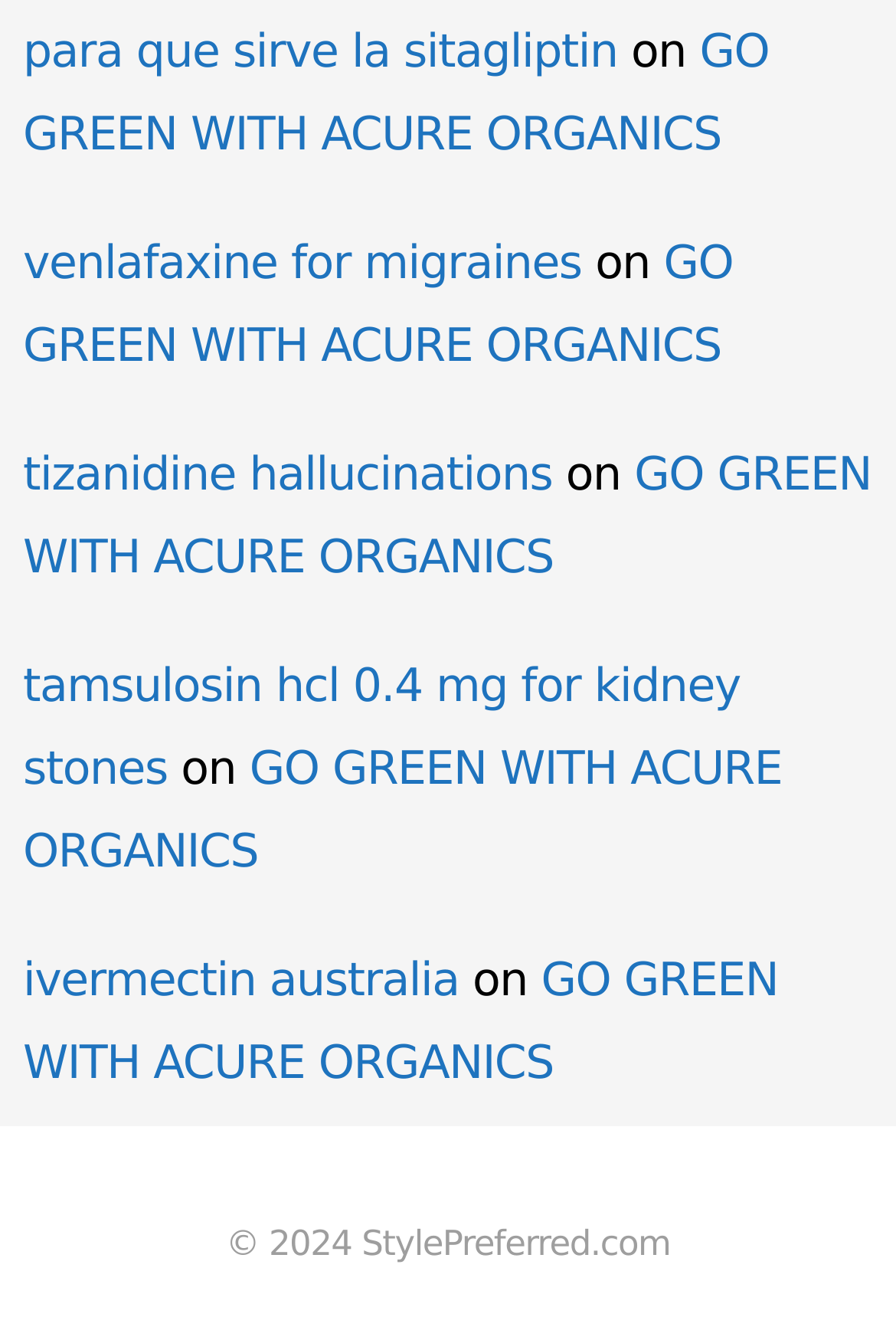Locate the bounding box coordinates of the element's region that should be clicked to carry out the following instruction: "visit the page about tizanidine hallucinations". The coordinates need to be four float numbers between 0 and 1, i.e., [left, top, right, bottom].

[0.026, 0.339, 0.616, 0.381]